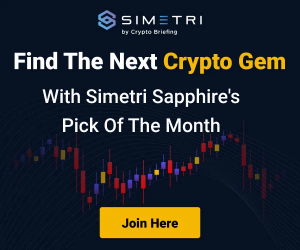Please respond in a single word or phrase: 
What does the dynamic chart in the background symbolize?

Market activity and investment opportunities